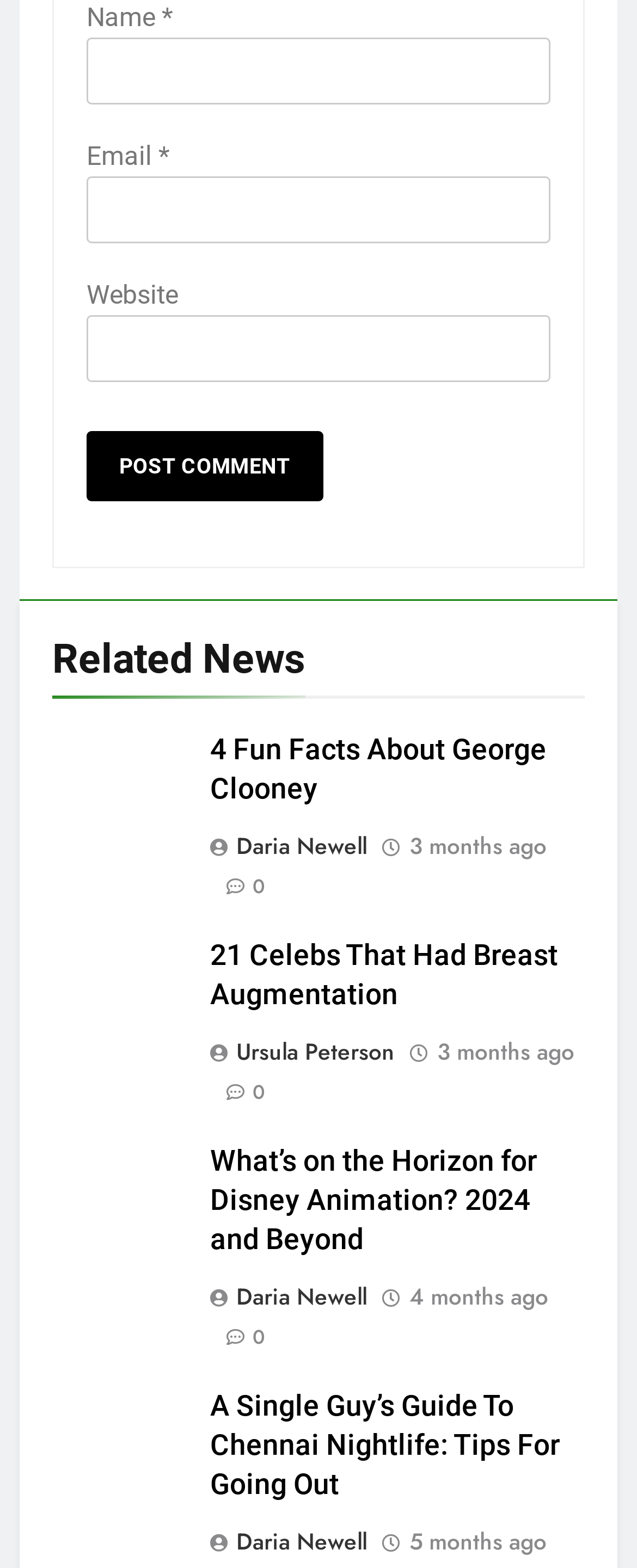Give a concise answer of one word or phrase to the question: 
What is the topic of the first article under 'Related News'?

George Clooney